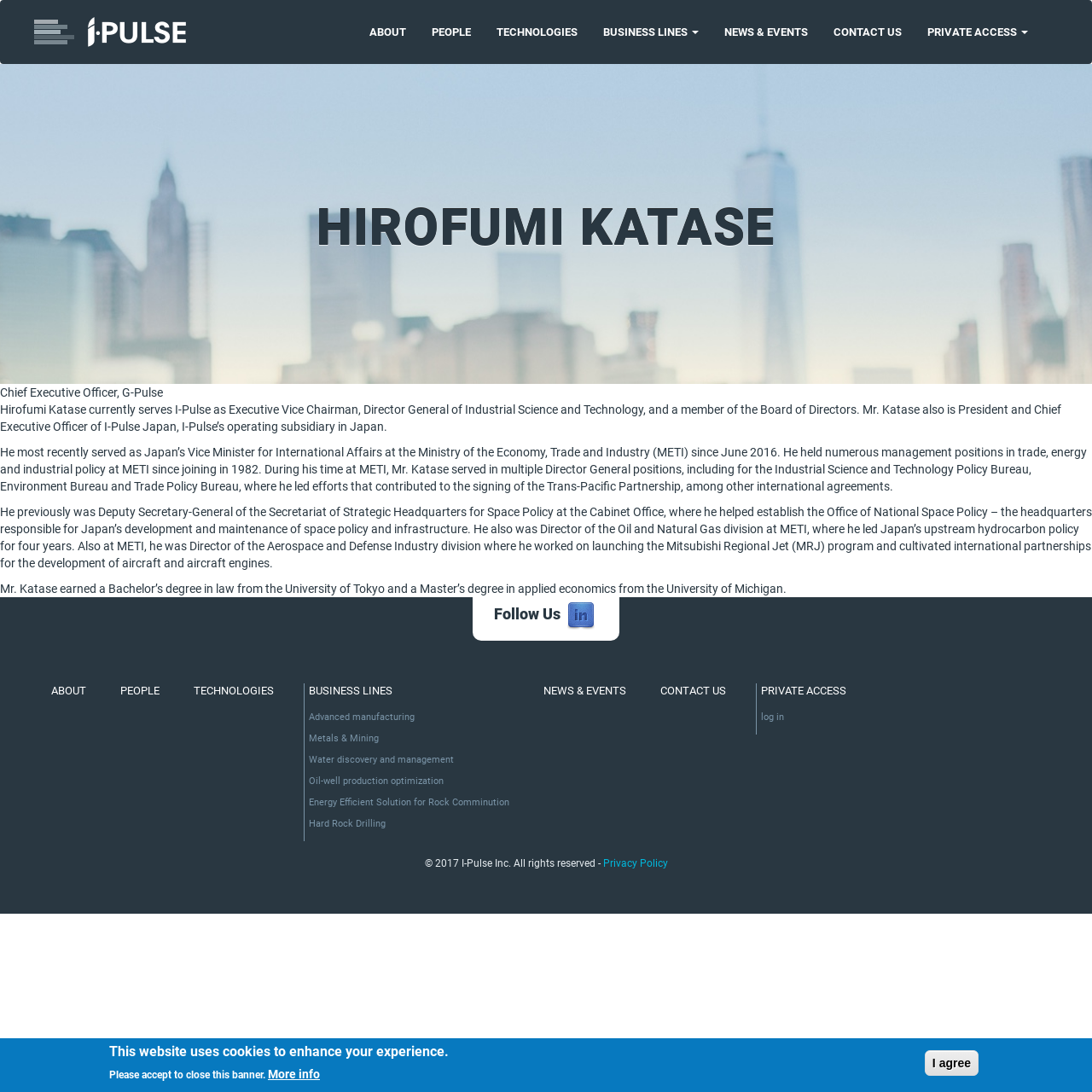What is Hirofumi Katase's educational background?
Look at the image and respond with a one-word or short-phrase answer.

University of Tokyo and University of Michigan